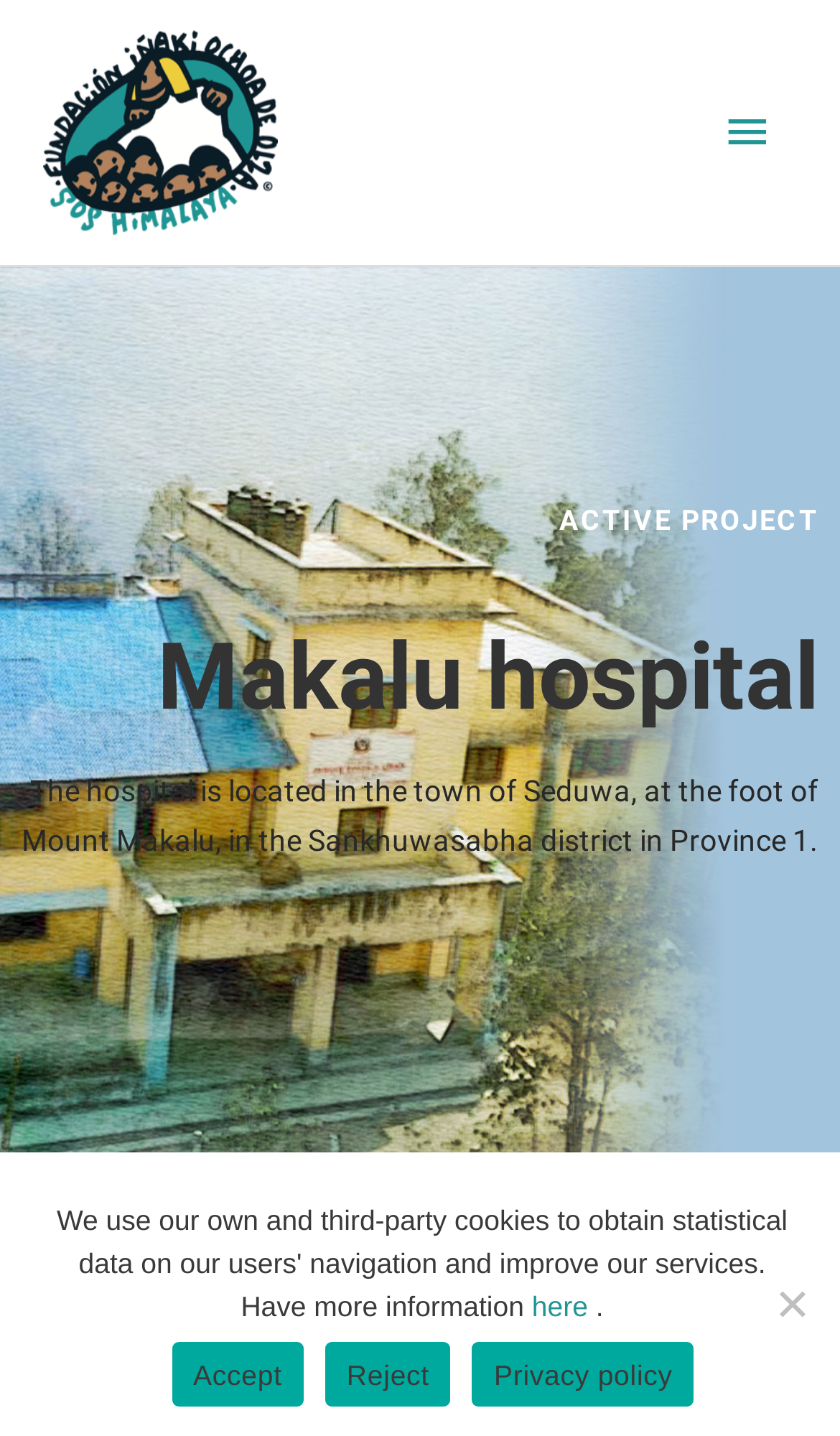Using the information in the image, could you please answer the following question in detail:
Where is the Makalu hospital located?

The answer can be found in the paragraph of text that describes the hospital. It states 'The hospital is located in the town of Seduwa, at the foot of Mount Makalu, in the Sankhuwasabha district in Province 1.'